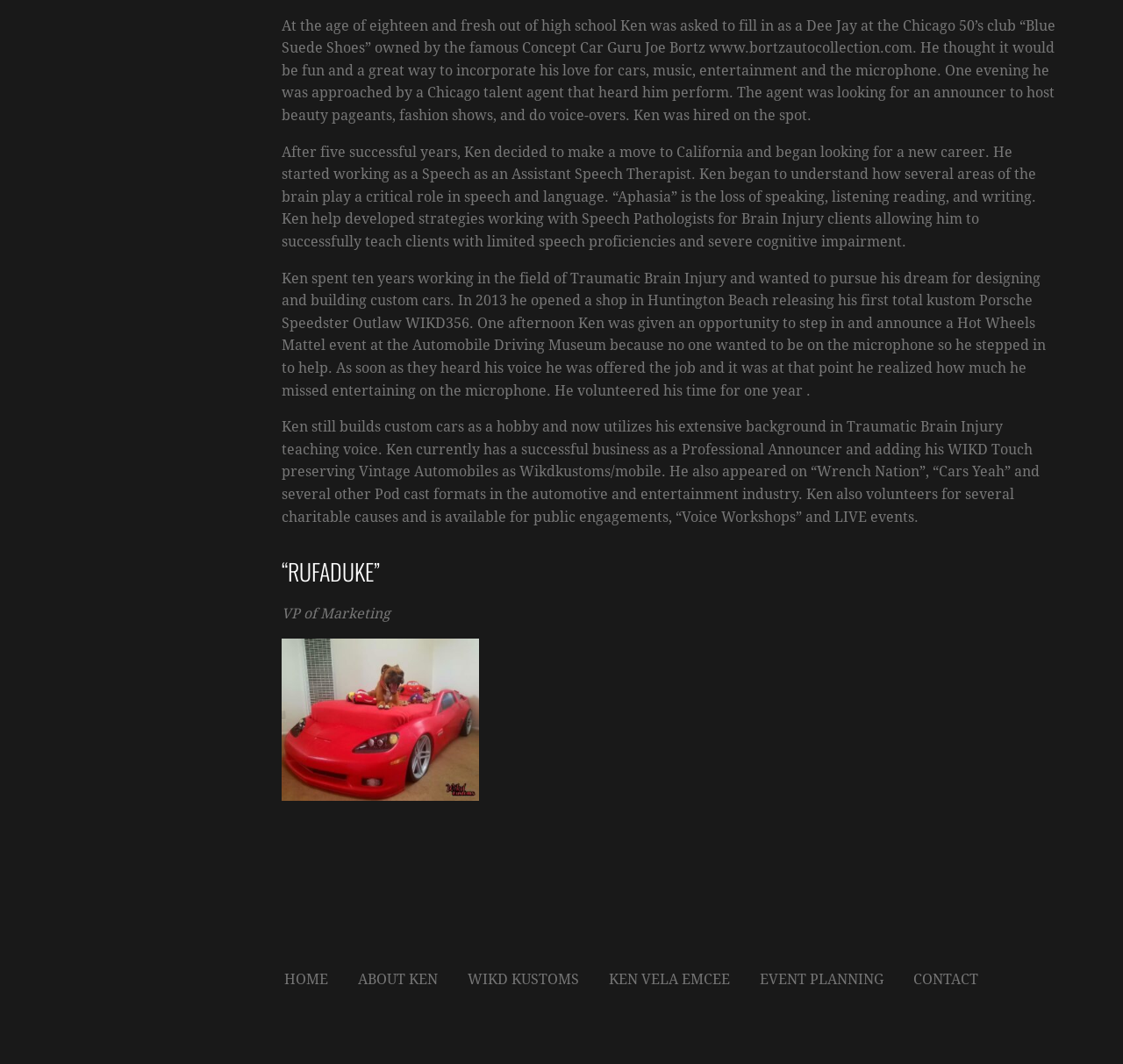What is the name of the TV show Ken appeared on?
Kindly offer a detailed explanation using the data available in the image.

According to the text, Ken appeared on several TV shows and podcasts, including 'Wrench Nation', 'Cars Yeah', and several other formats in the automotive and entertainment industry.